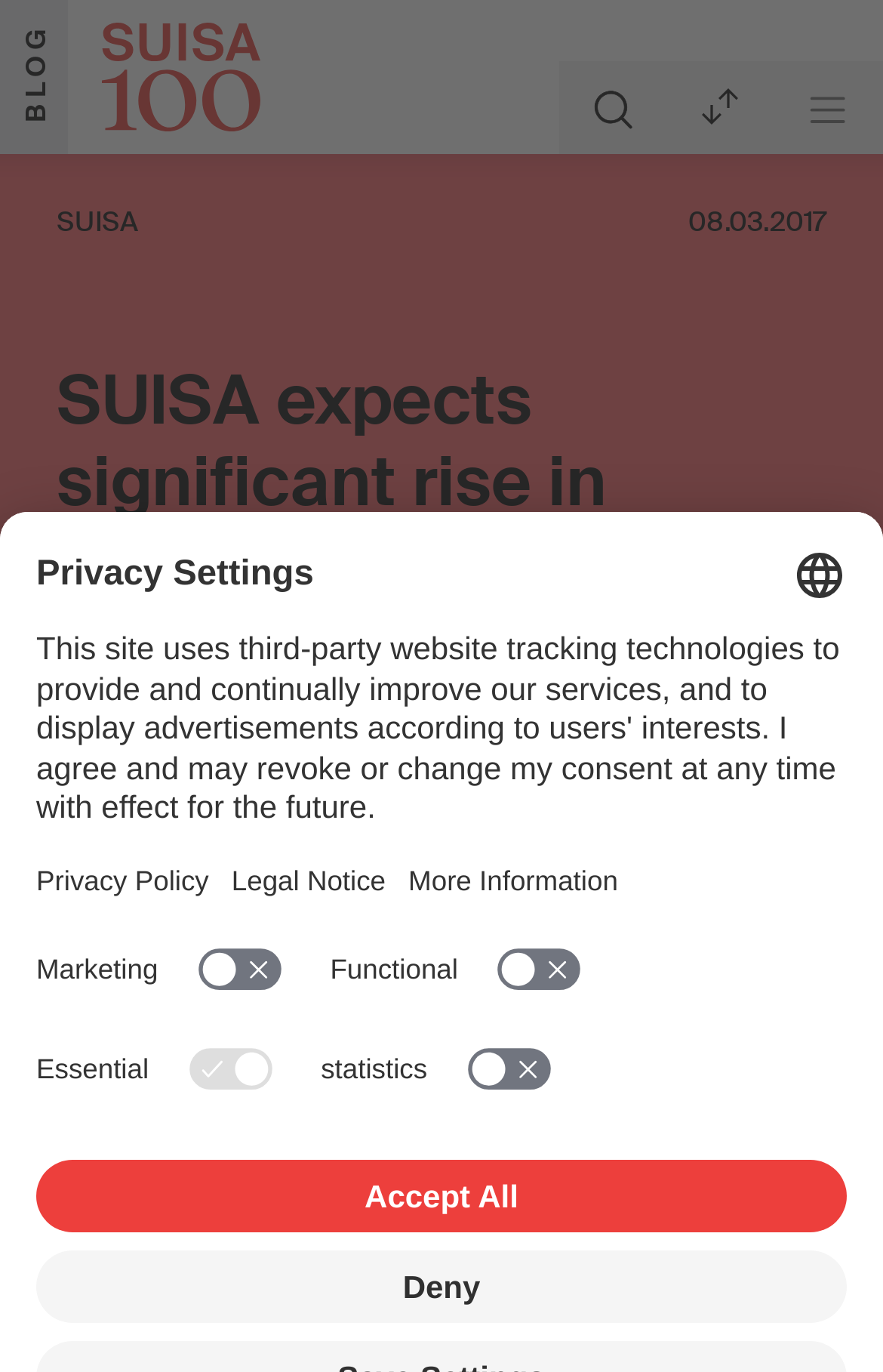What is the purpose of the button with the text 'Suche'?
Look at the screenshot and respond with one word or a short phrase.

Search